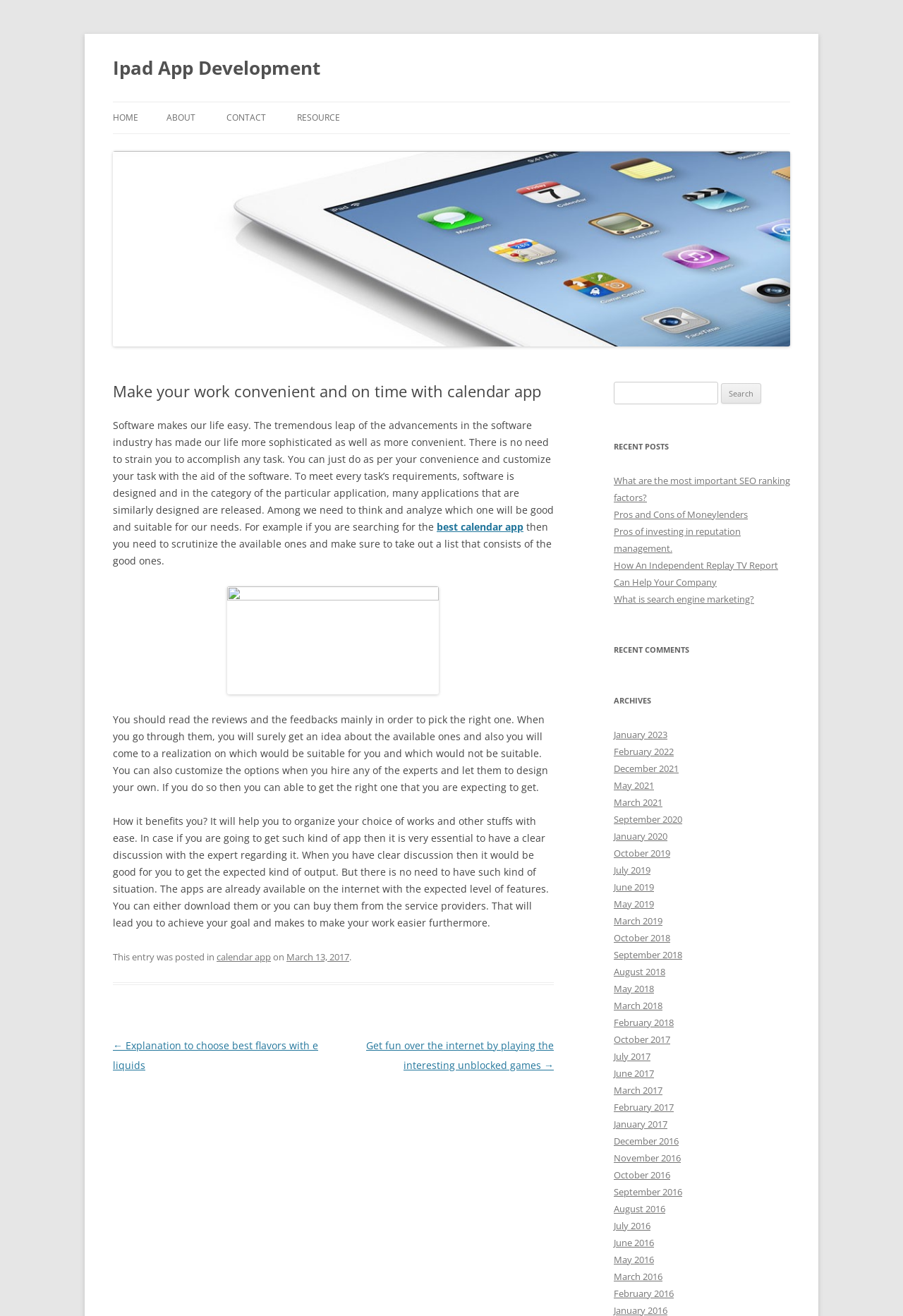Point out the bounding box coordinates of the section to click in order to follow this instruction: "Search for something".

[0.68, 0.29, 0.795, 0.307]